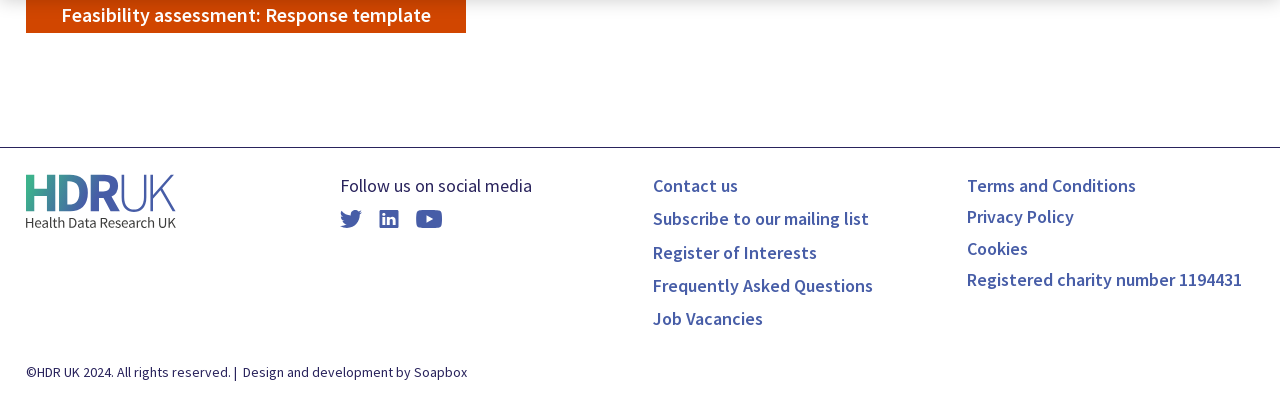Give the bounding box coordinates for the element described by: "Subscribe to our mailing list".

[0.51, 0.509, 0.679, 0.567]